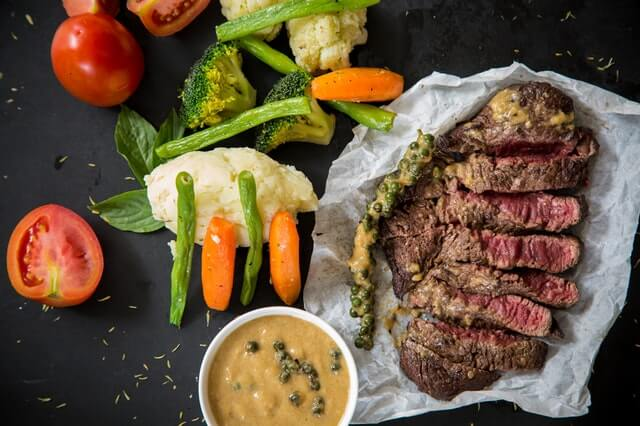How many types of vegetables are visible in the image?
Using the image, elaborate on the answer with as much detail as possible.

The image features a medley of colorful vegetables, including vibrant red tomatoes, fresh broccoli, cauliflower, carrots, and green beans, which are arranged artfully on the dark background, indicating that there are at least 5 types of vegetables visible in the image.